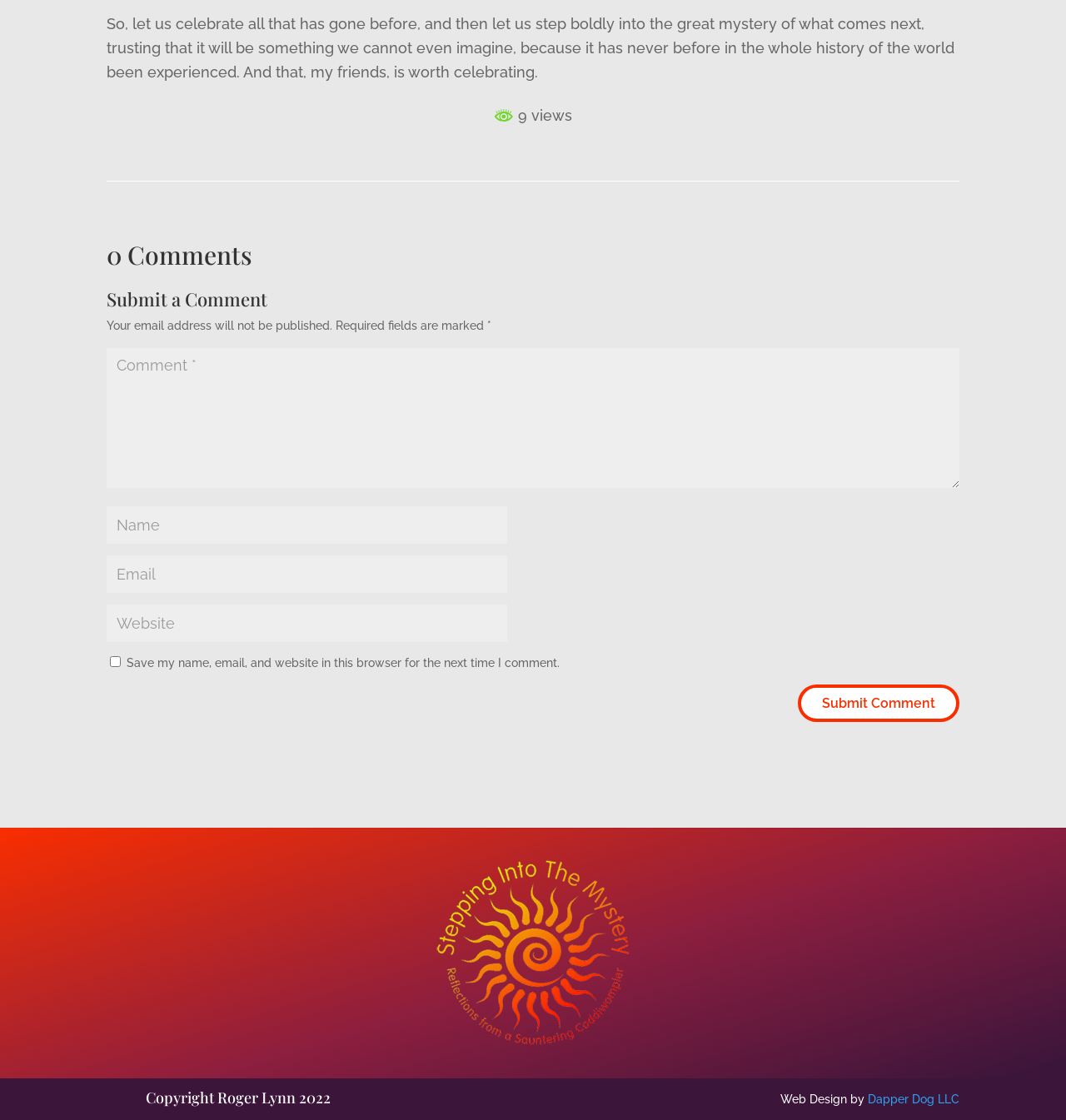What is required to submit a comment?
Please give a well-detailed answer to the question.

The required fields to submit a comment are marked with an asterisk (*) symbol. The required fields are name, email, and comment, as indicated by the static text elements and the corresponding textbox elements.